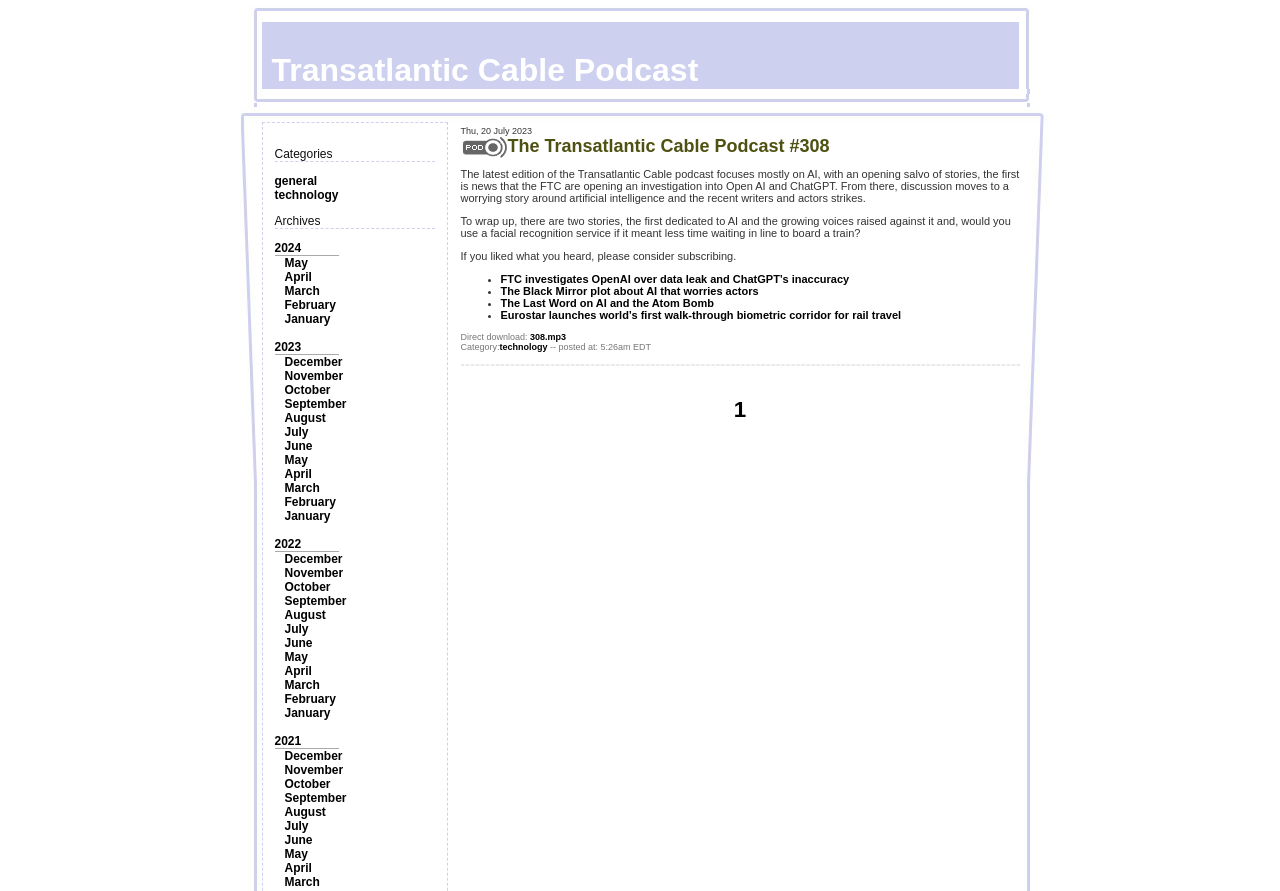Specify the bounding box coordinates for the region that must be clicked to perform the given instruction: "View the archives for 2024".

[0.214, 0.27, 0.235, 0.286]